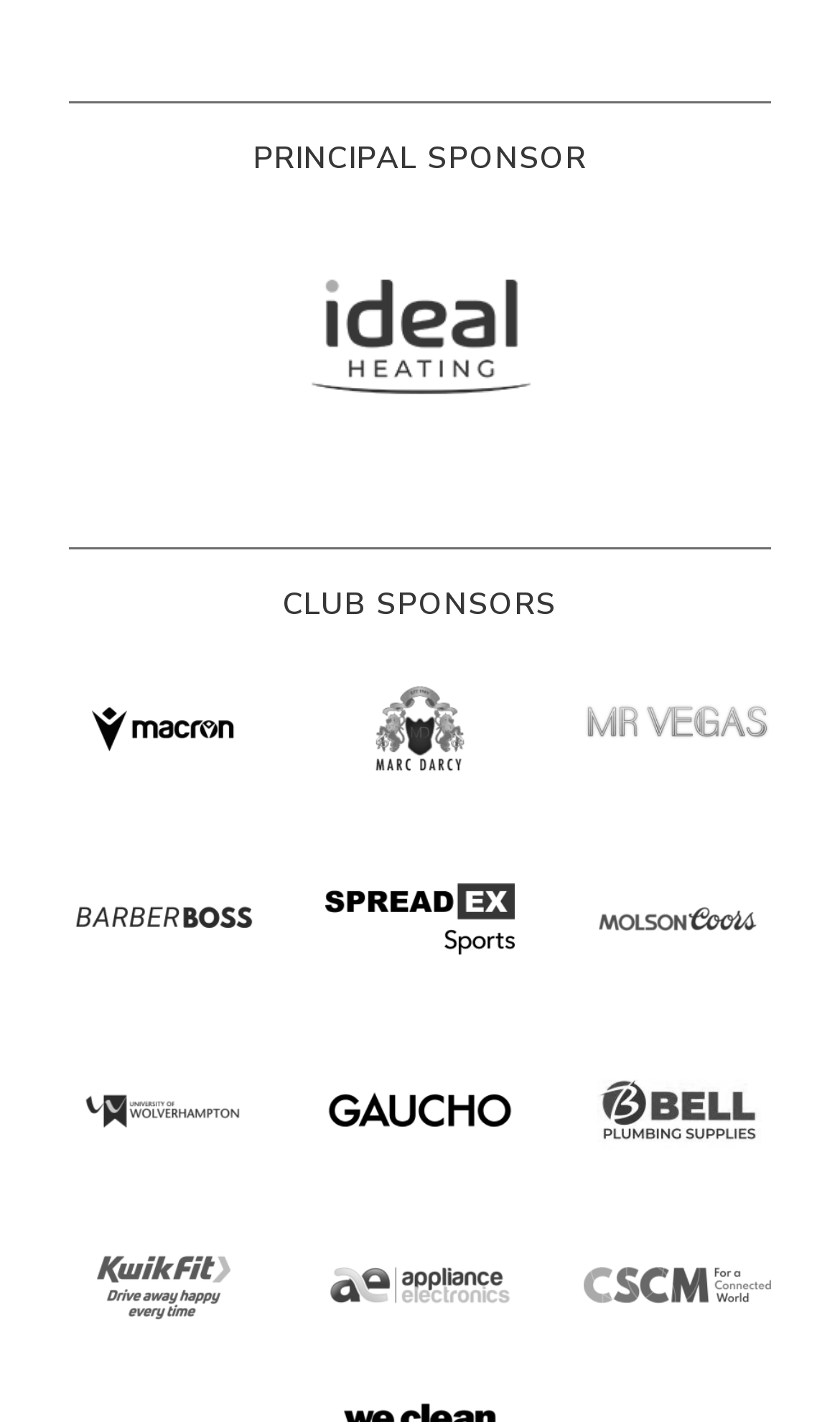For the following element description, predict the bounding box coordinates in the format (top-left x, top-left y, bottom-right x, bottom-right y). All values should be floating point numbers between 0 and 1. Description: title="Wolves"

[0.082, 0.732, 0.306, 0.828]